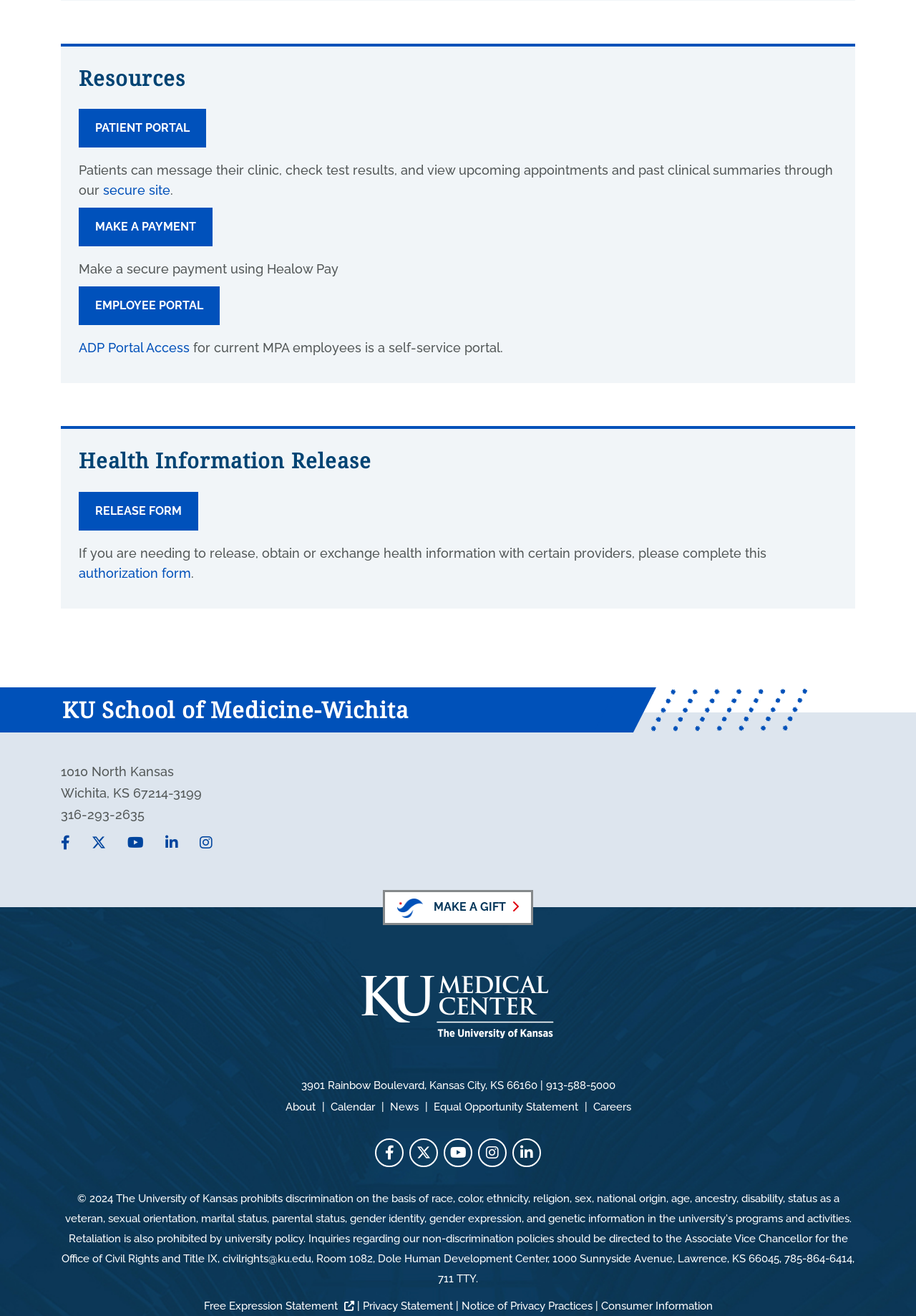Identify the bounding box coordinates for the element you need to click to achieve the following task: "Access the EMPLOYEE PORTAL". The coordinates must be four float values ranging from 0 to 1, formatted as [left, top, right, bottom].

[0.086, 0.218, 0.24, 0.247]